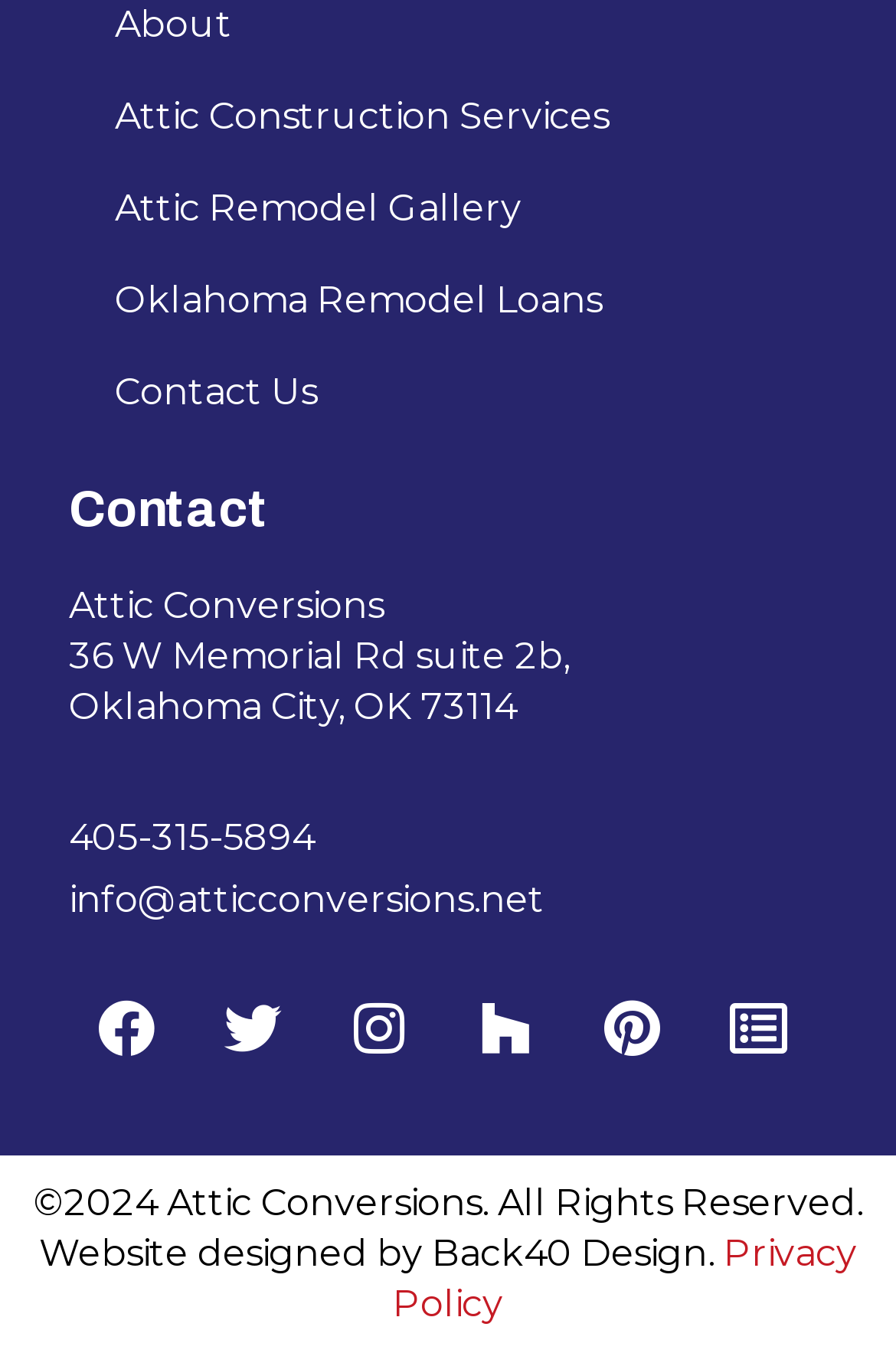Can you find the bounding box coordinates for the element that needs to be clicked to execute this instruction: "Call the phone number"? The coordinates should be given as four float numbers between 0 and 1, i.e., [left, top, right, bottom].

[0.077, 0.601, 0.923, 0.638]